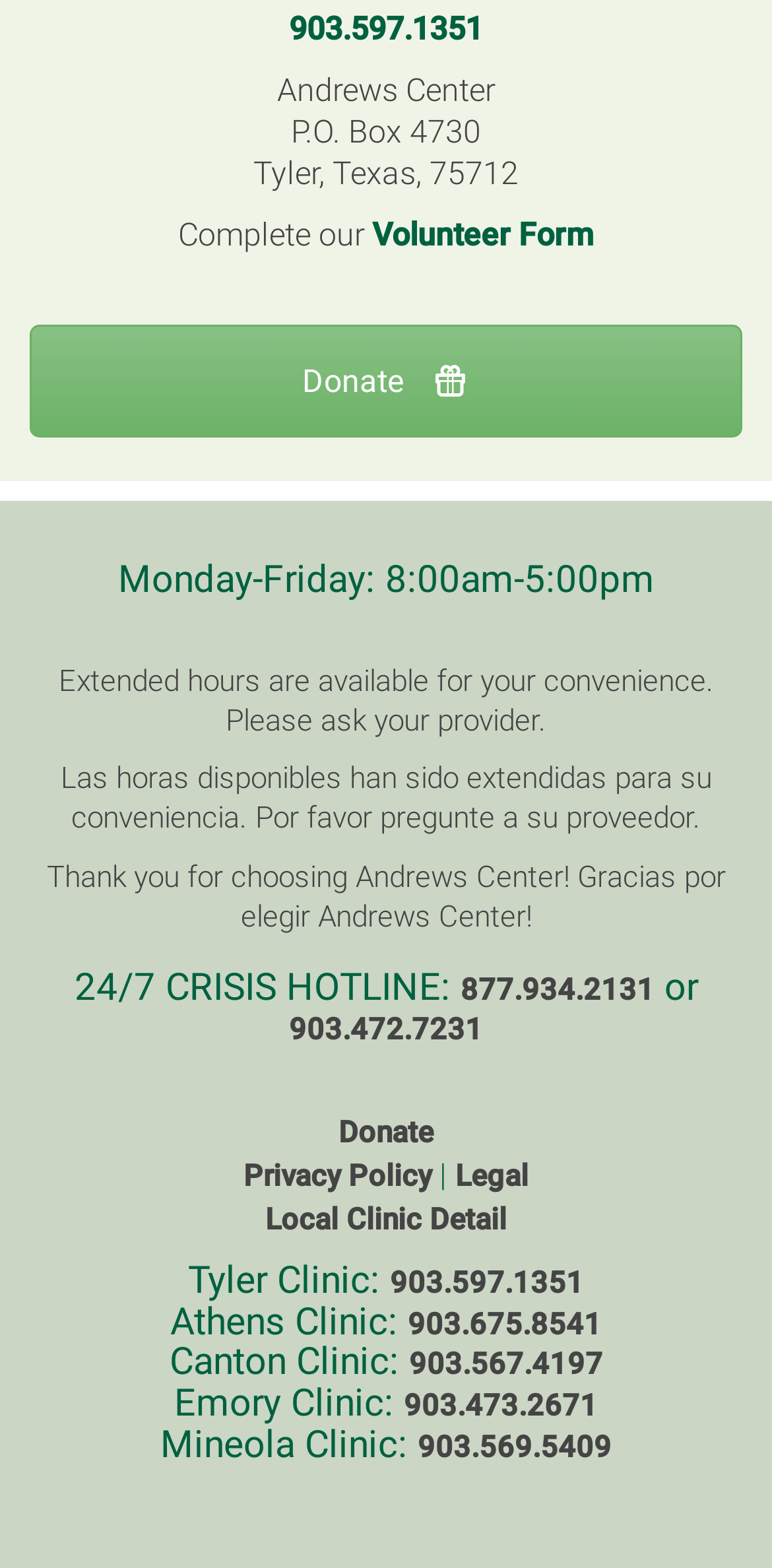Locate the bounding box of the UI element defined by this description: "903.675.8541". The coordinates should be given as four float numbers between 0 and 1, formatted as [left, top, right, bottom].

[0.528, 0.834, 0.779, 0.855]